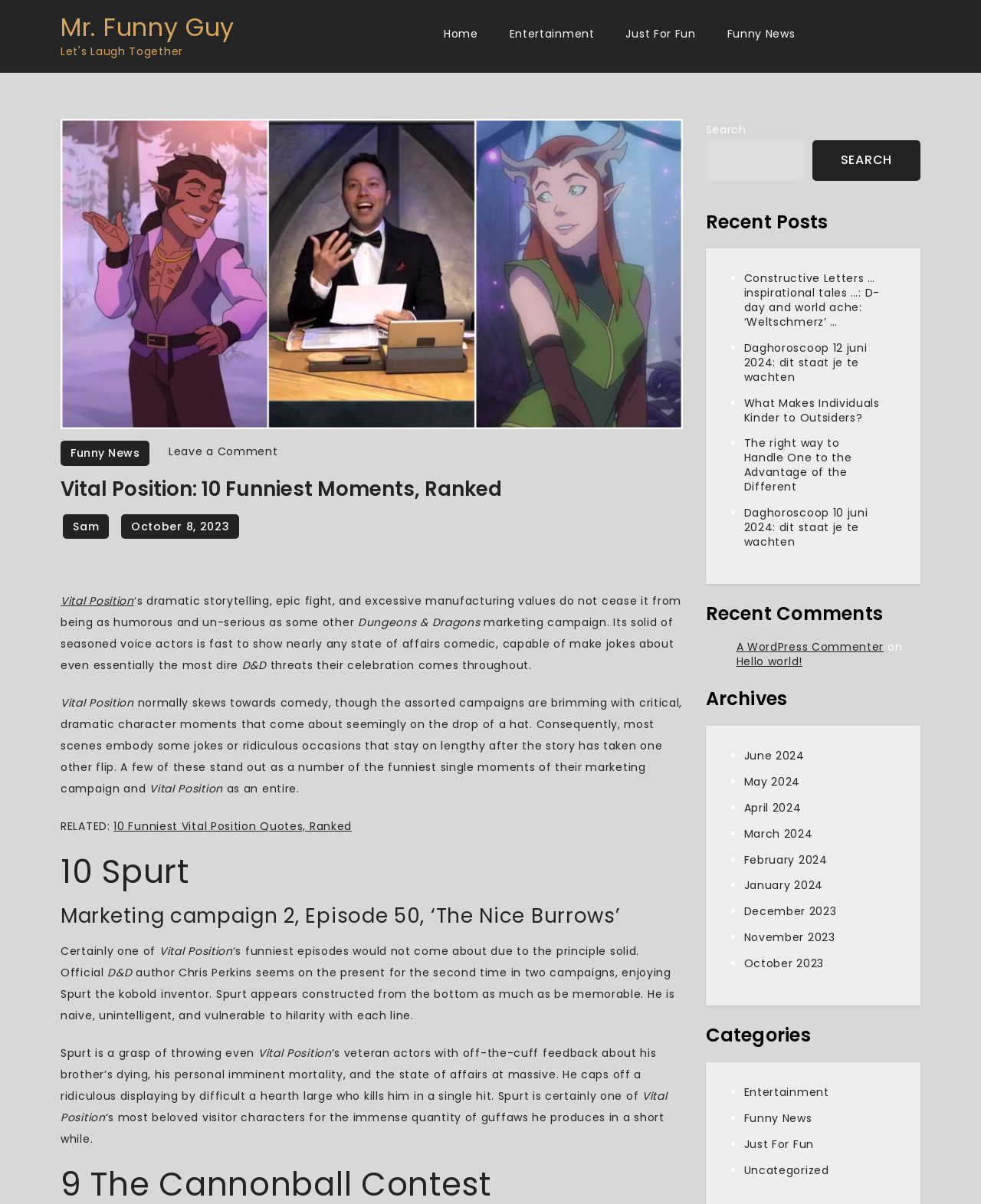Please find the bounding box coordinates of the element that you should click to achieve the following instruction: "Go to Home page". The coordinates should be presented as four float numbers between 0 and 1: [left, top, right, bottom].

[0.438, 0.01, 0.501, 0.046]